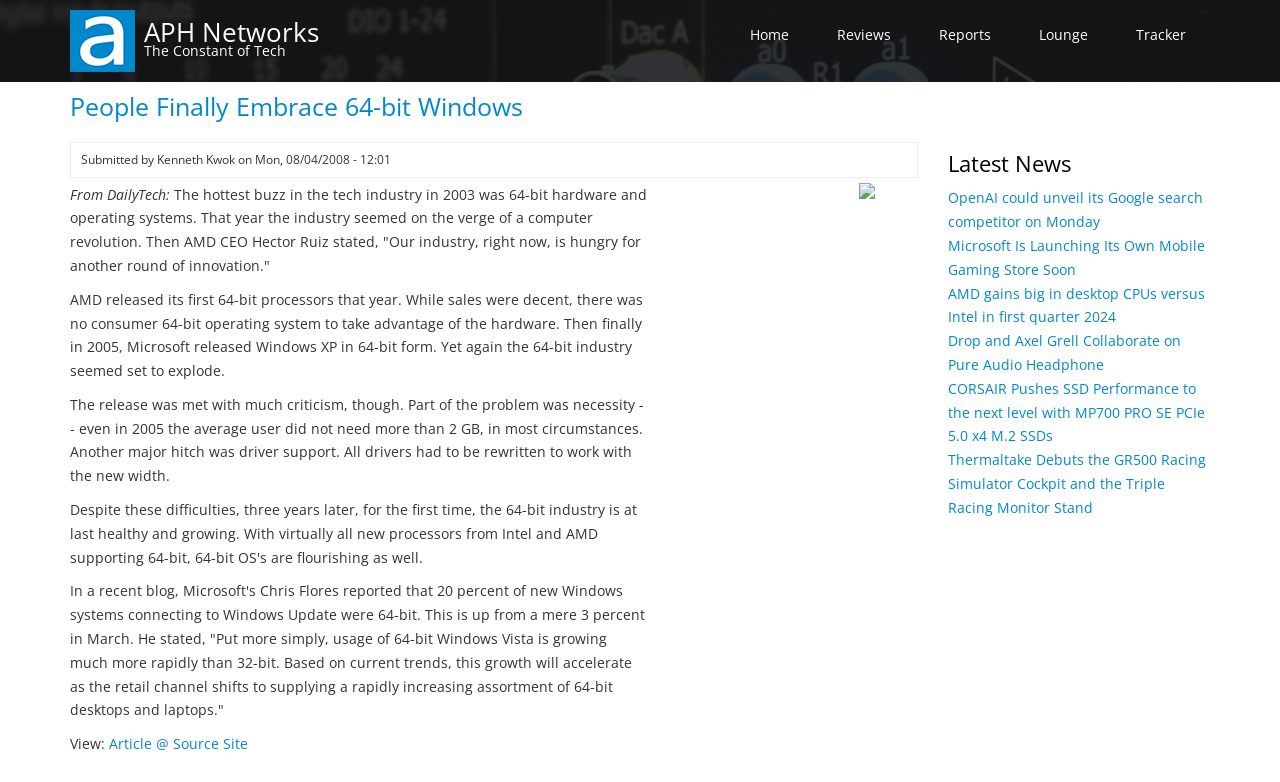Pinpoint the bounding box coordinates of the area that must be clicked to complete this instruction: "View the latest news 'OpenAI could unveil its Google search competitor on Monday'".

[0.74, 0.241, 0.939, 0.296]